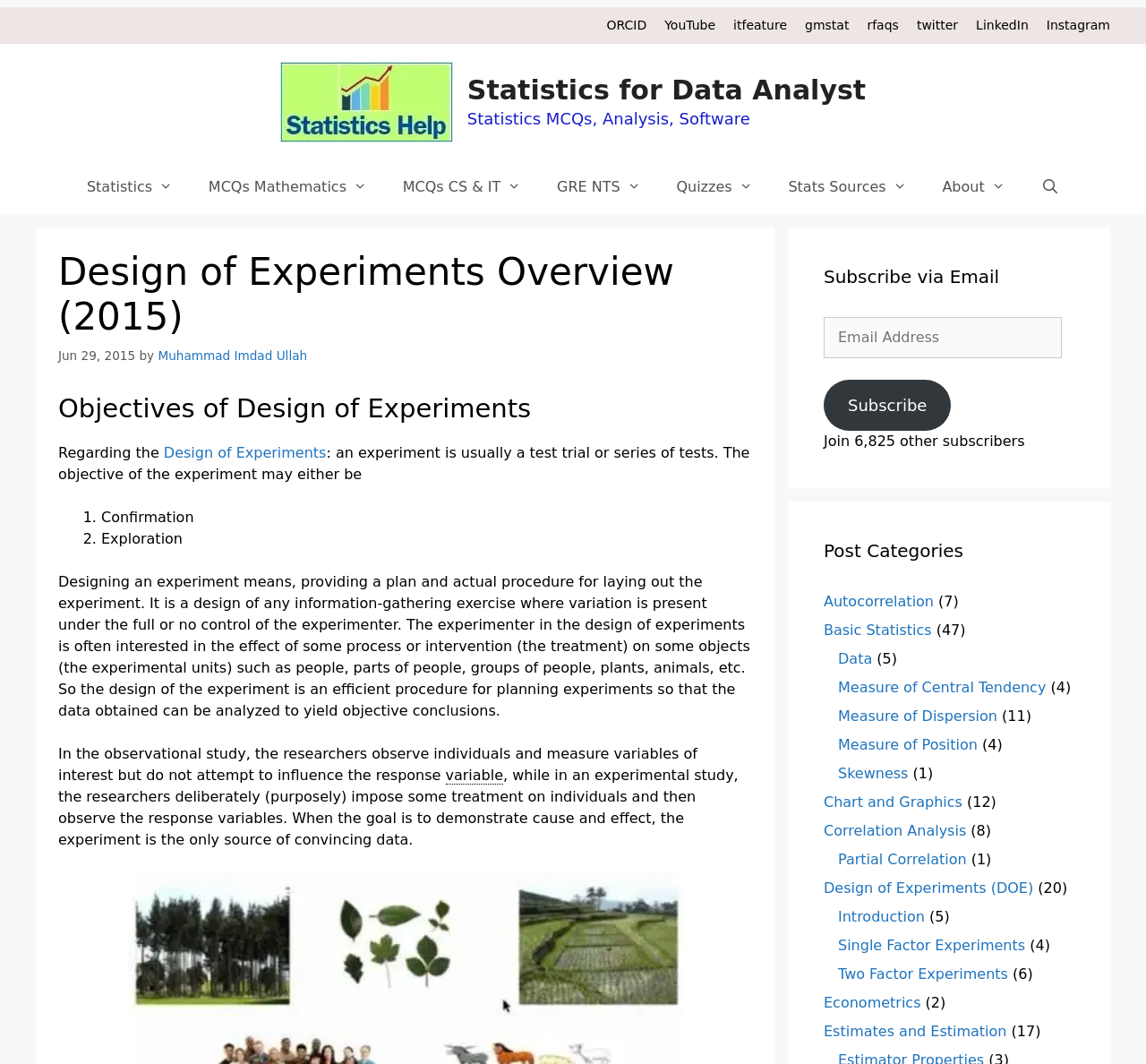Please identify the bounding box coordinates of the region to click in order to complete the task: "Click the 'ORCID' link". The coordinates must be four float numbers between 0 and 1, specified as [left, top, right, bottom].

[0.529, 0.017, 0.564, 0.03]